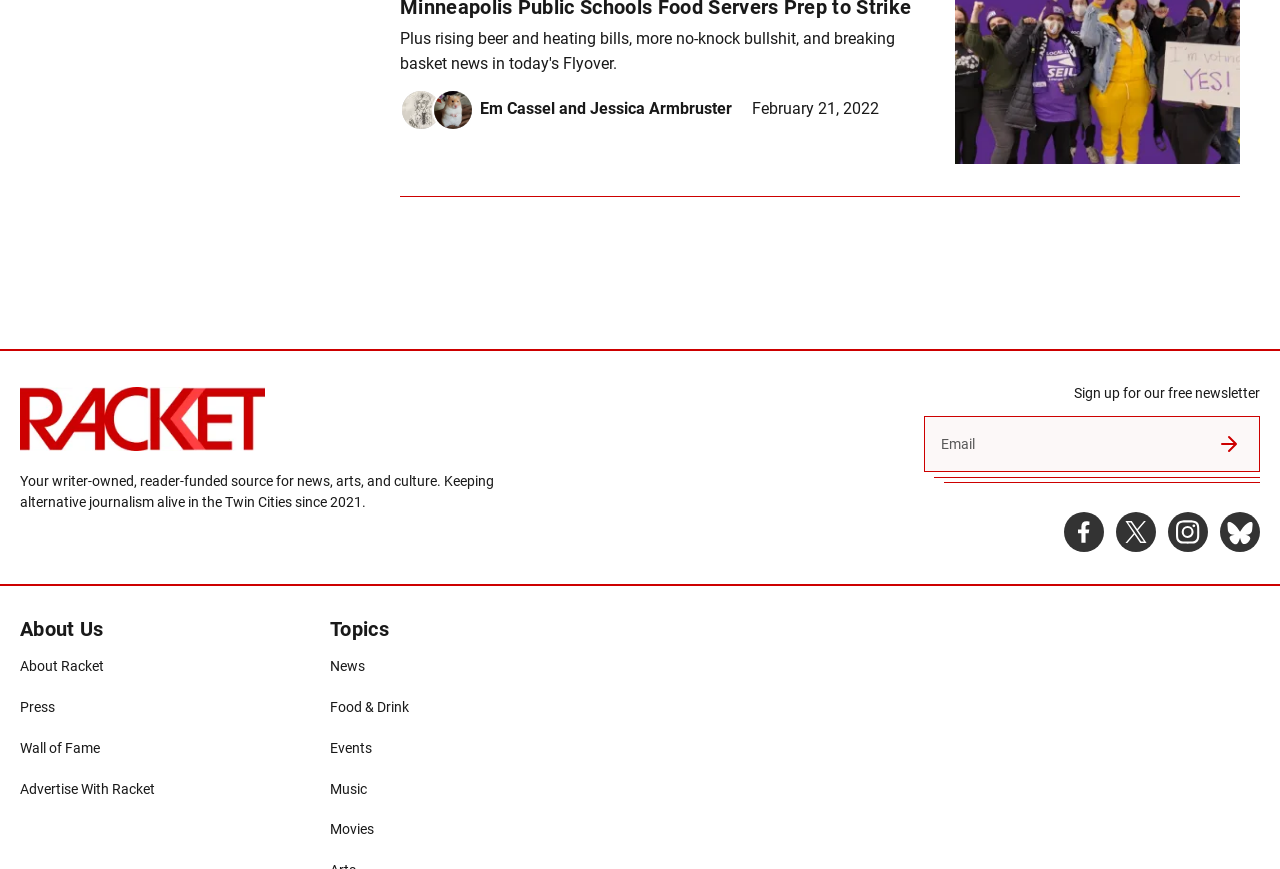What is the topic of the third link under 'Topics'?
Based on the screenshot, give a detailed explanation to answer the question.

The webpage has a navigation element 'Topics' with several links underneath. The third link is 'Events', which is a topic category on the webpage.